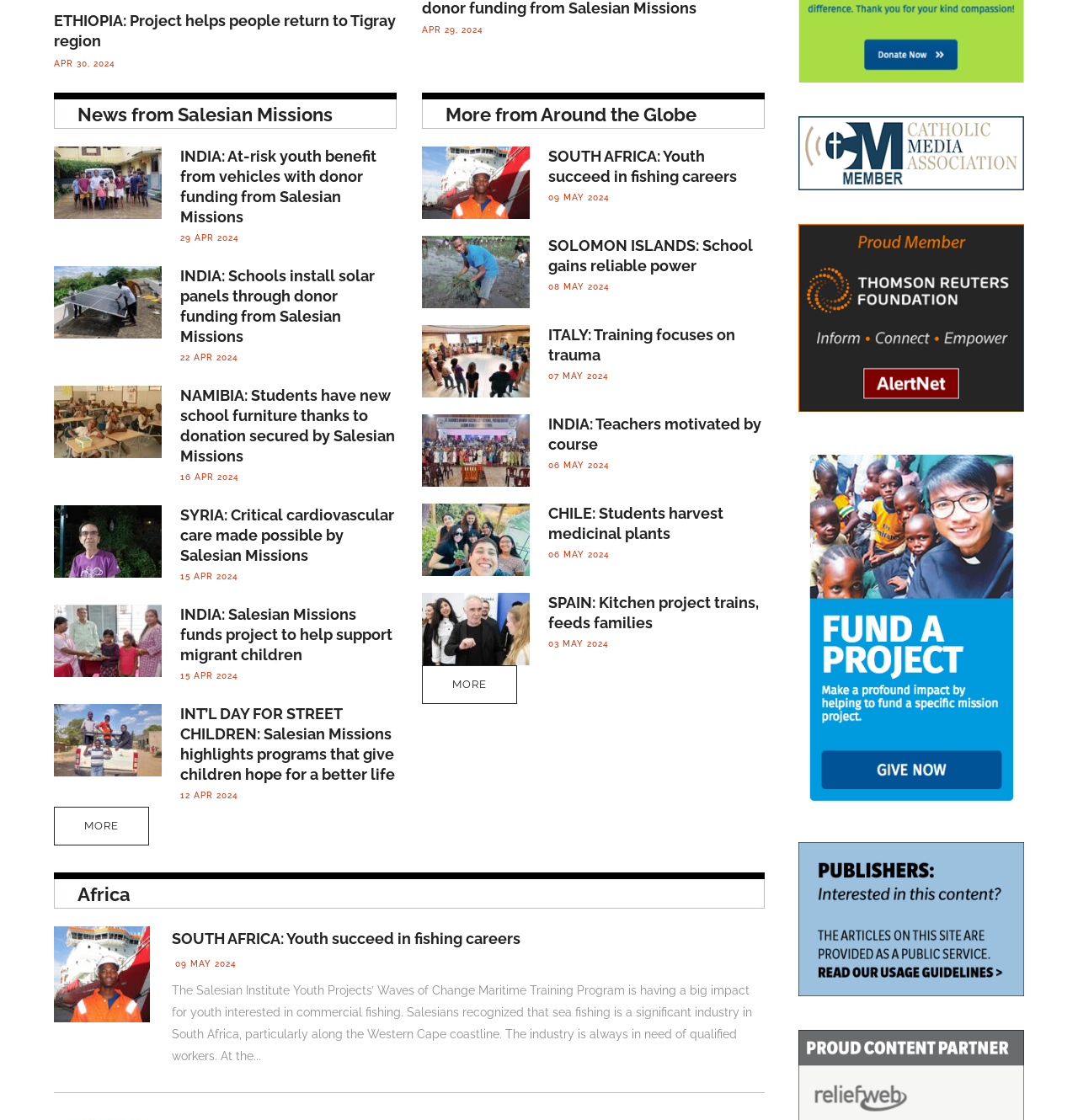Based on the description "09 May 2024", find the bounding box of the specified UI element.

[0.162, 0.856, 0.22, 0.865]